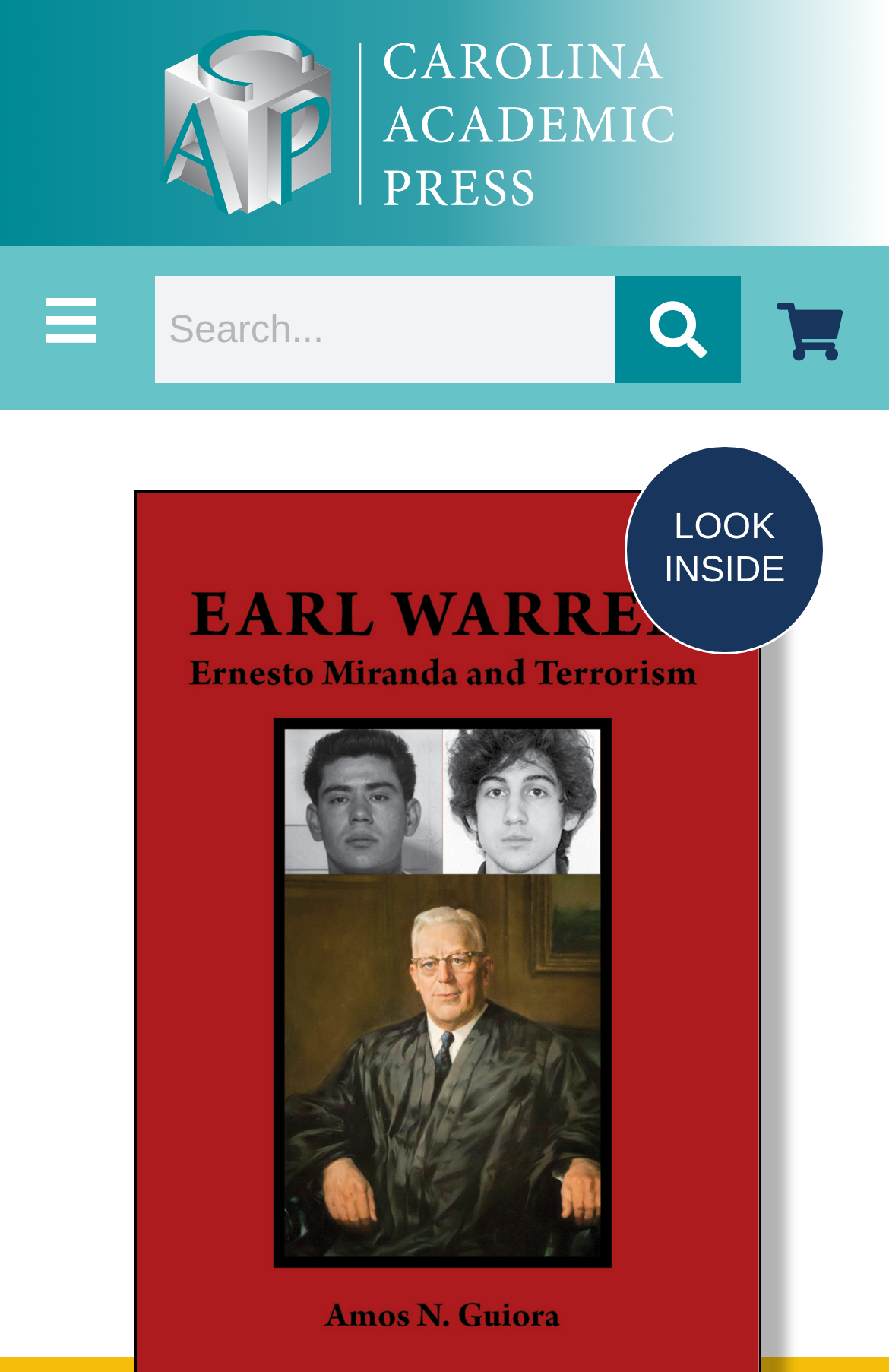Produce a meticulous description of the webpage.

The webpage appears to be a product page for a book titled "Earl Warren, Ernesto Miranda and Terrorism" by Amos N. Guiora, published by Carolina Academic Press. 

At the top left of the page, there is a logo of Carolina Academic Press, which is an image linked to the publisher's website. Below the logo, there is a layout table with a "Show Menu" link. 

On the right side of the top section, there is a search bar with a combobox and a "Search" button. The search bar is currently focused, and it has a placeholder text "Search...". 

To the right of the search bar, there is a "Shopping Cart" link. 

Further down the page, there is a prominent link "LOOK INSIDE", which is likely a call-to-action to preview the book's content.